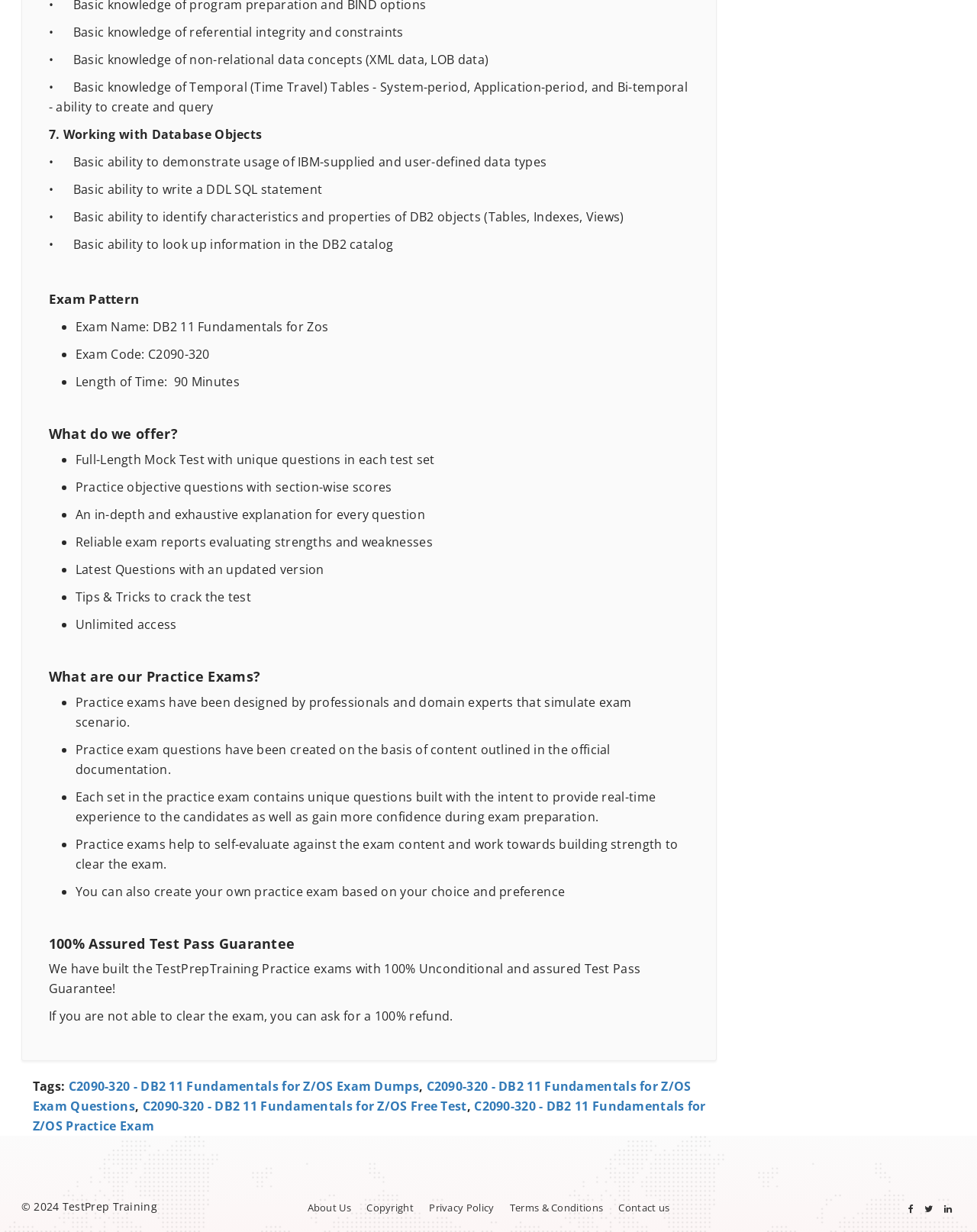Using the image as a reference, answer the following question in as much detail as possible:
What is the exam name mentioned on the webpage?

The exam name is mentioned in the section 'Exam Pattern' as 'Exam Name: DB2 11 Fundamentals for Zos'.